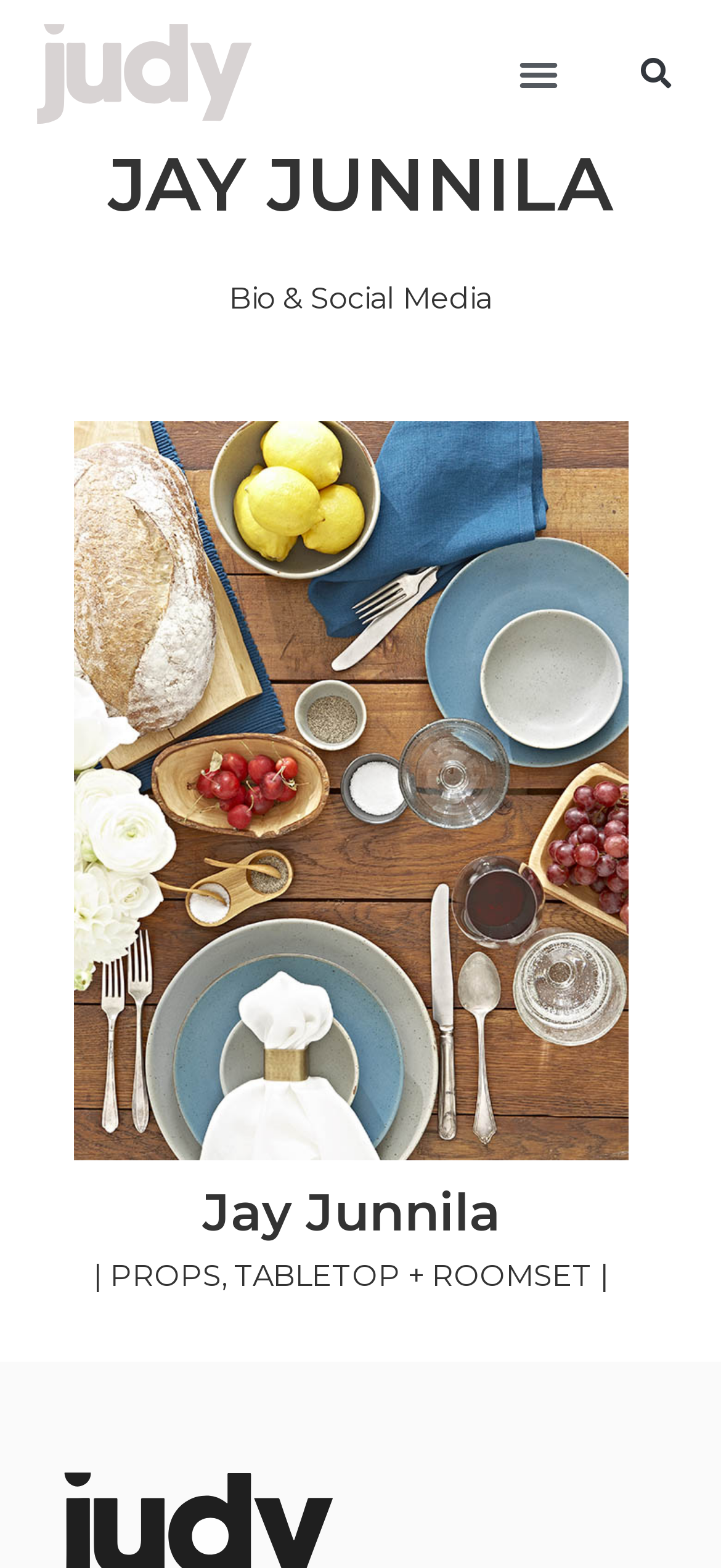Please provide a comprehensive answer to the question based on the screenshot: What type of content does Jay Junnila create?

The text '| PROPS, TABLETOP + ROOMSET |' is located below the heading 'Jay Junnila' and is likely describing the type of content created by Jay Junnila.